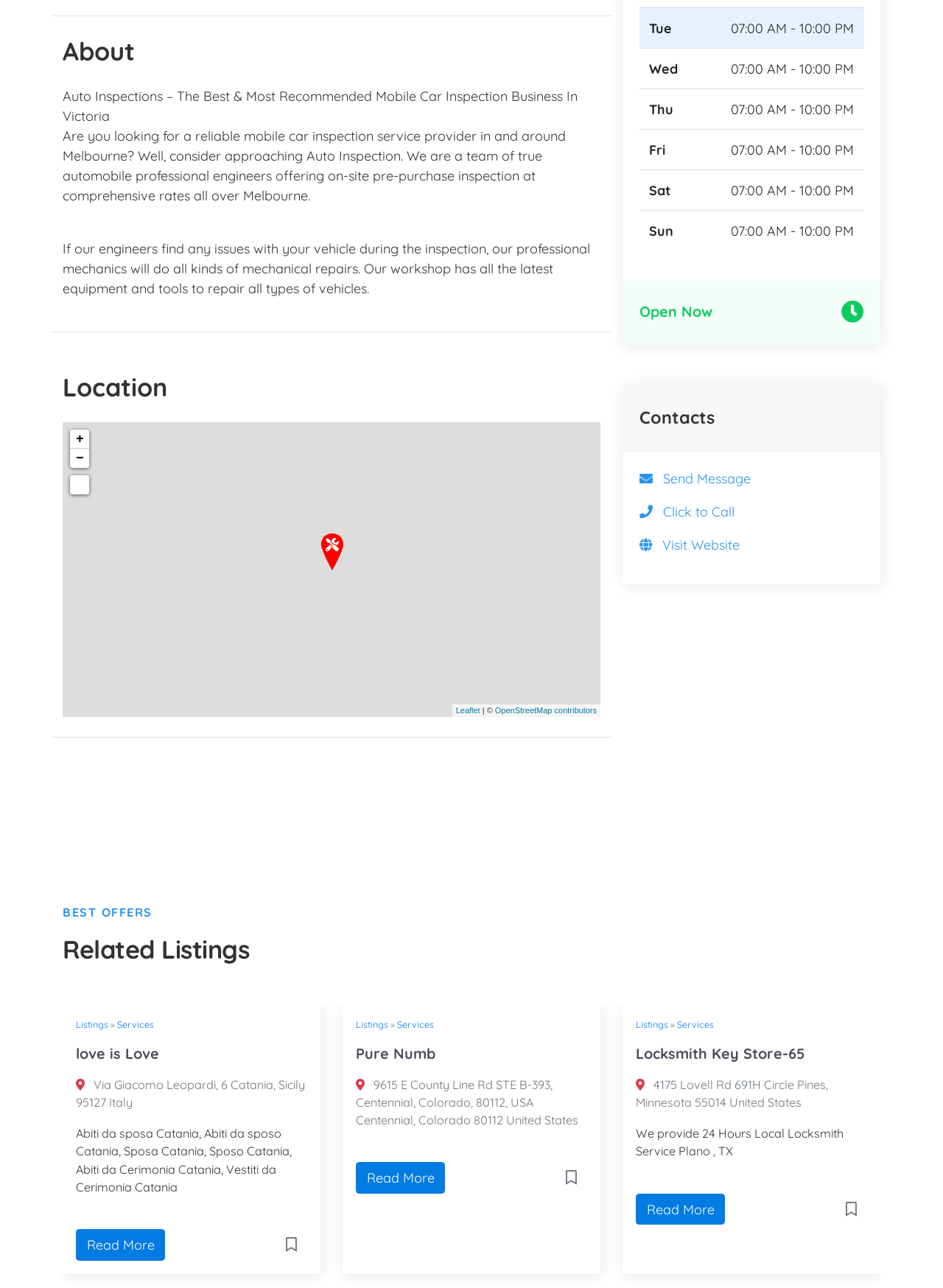Given the element description: "Listings", predict the bounding box coordinates of the UI element it refers to, using four float numbers between 0 and 1, i.e., [left, top, right, bottom].

[0.674, 0.791, 0.709, 0.8]